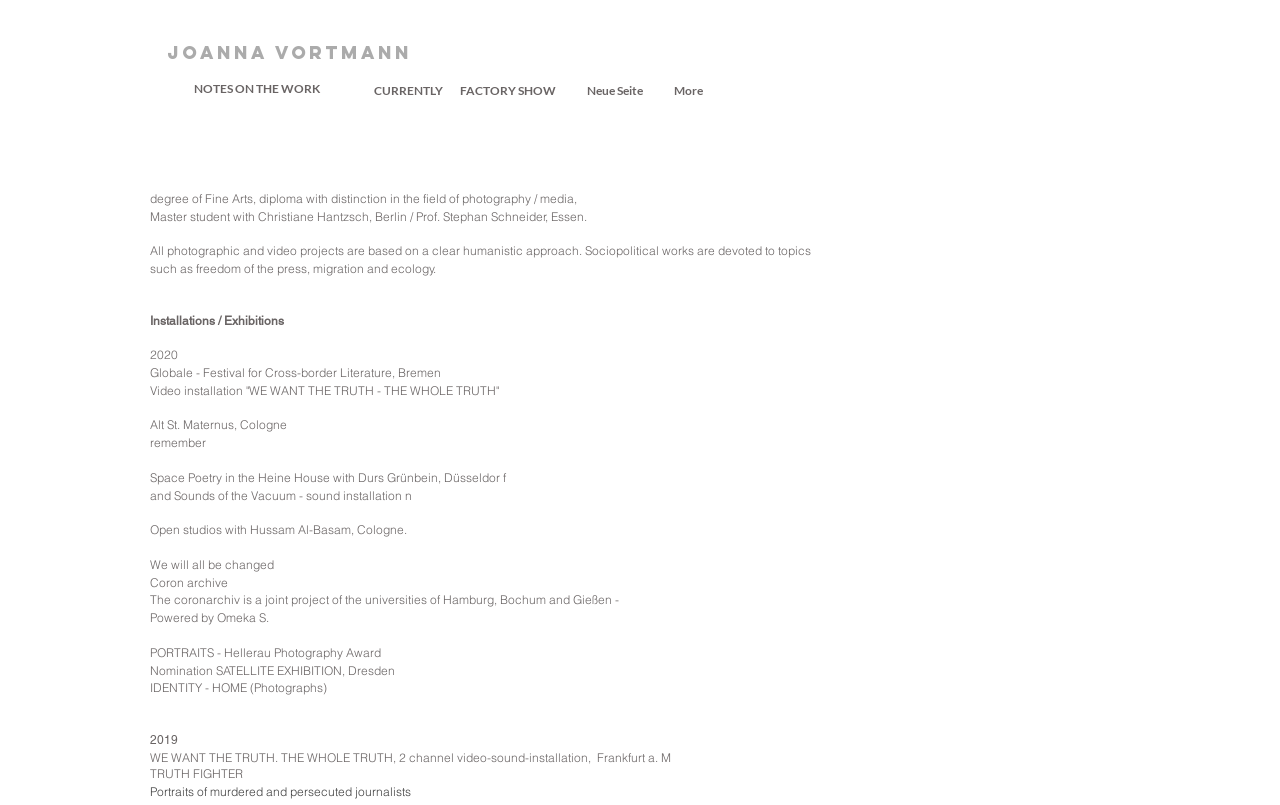Pinpoint the bounding box coordinates of the area that should be clicked to complete the following instruction: "Click on the link to NOTES ON THE WORK". The coordinates must be given as four float numbers between 0 and 1, i.e., [left, top, right, bottom].

[0.124, 0.099, 0.277, 0.123]